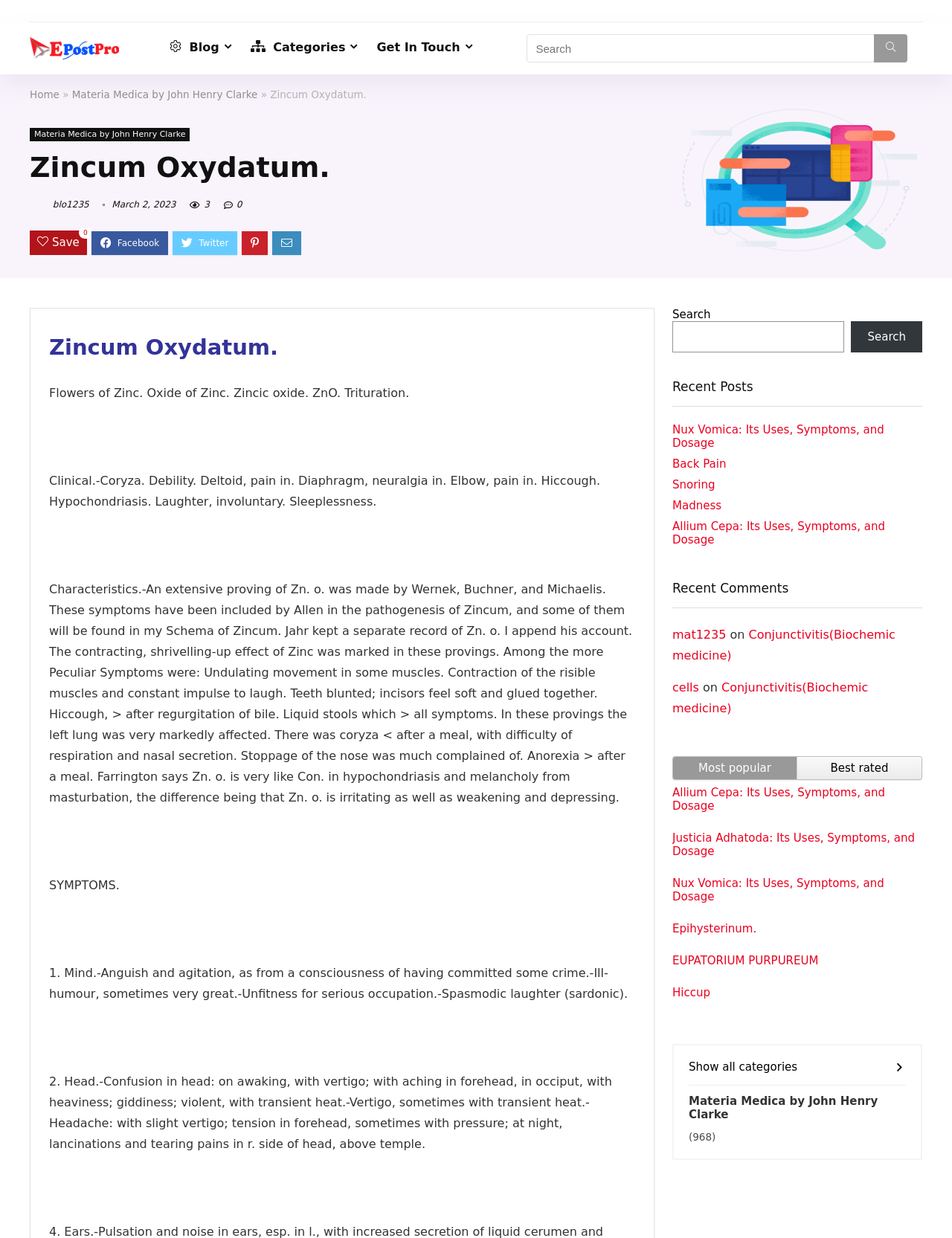Please examine the image and provide a detailed answer to the question: What is the author of the book mentioned on the webpage?

The author of the book mentioned on the webpage can be found by looking at the links on the webpage, specifically the one that says 'Materia Medica by John Henry Clarke'. This suggests that John Henry Clarke is the author of the book 'Materia Medica'.